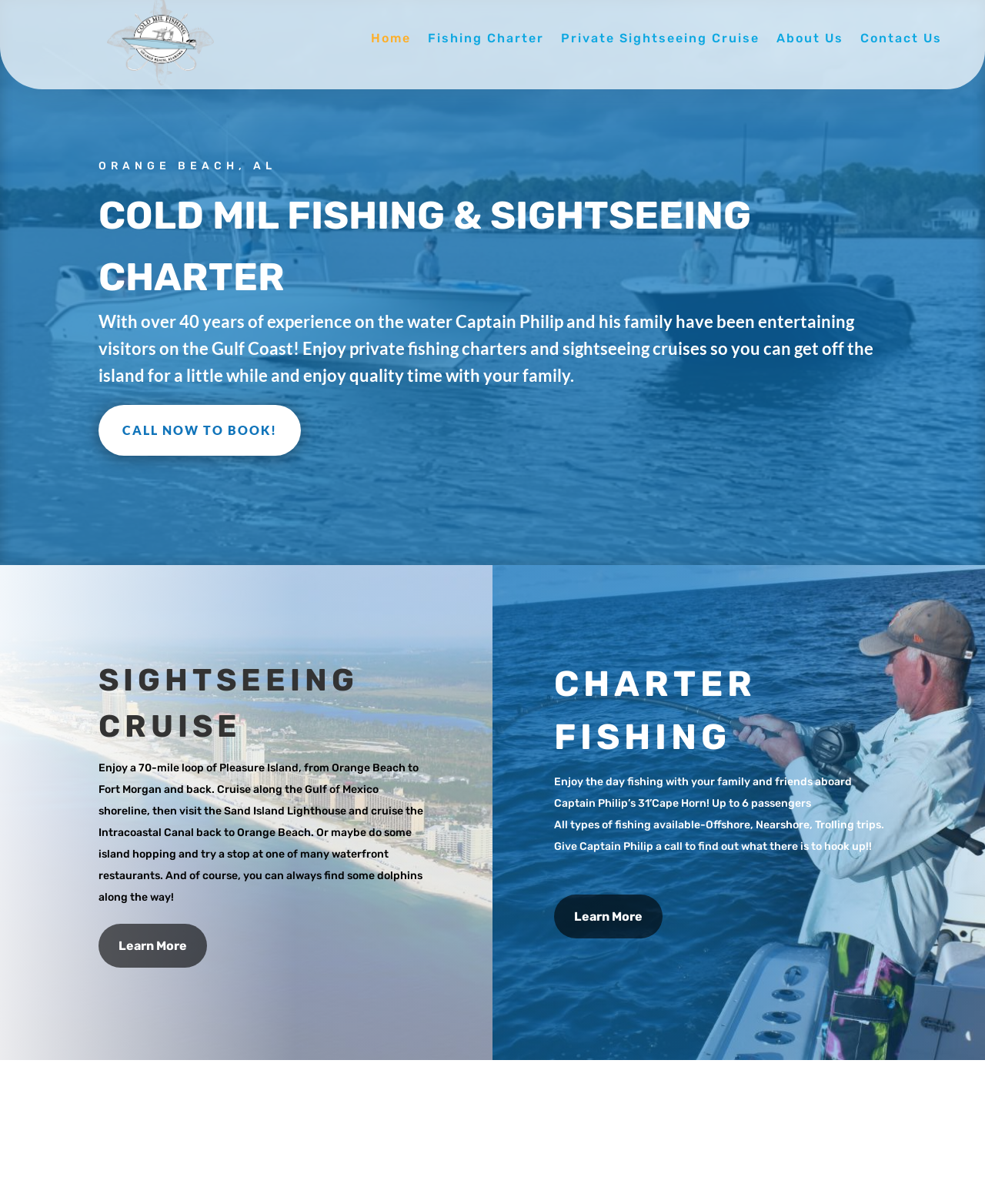What is the location of the charter?
Examine the screenshot and reply with a single word or phrase.

Orange Beach, AL